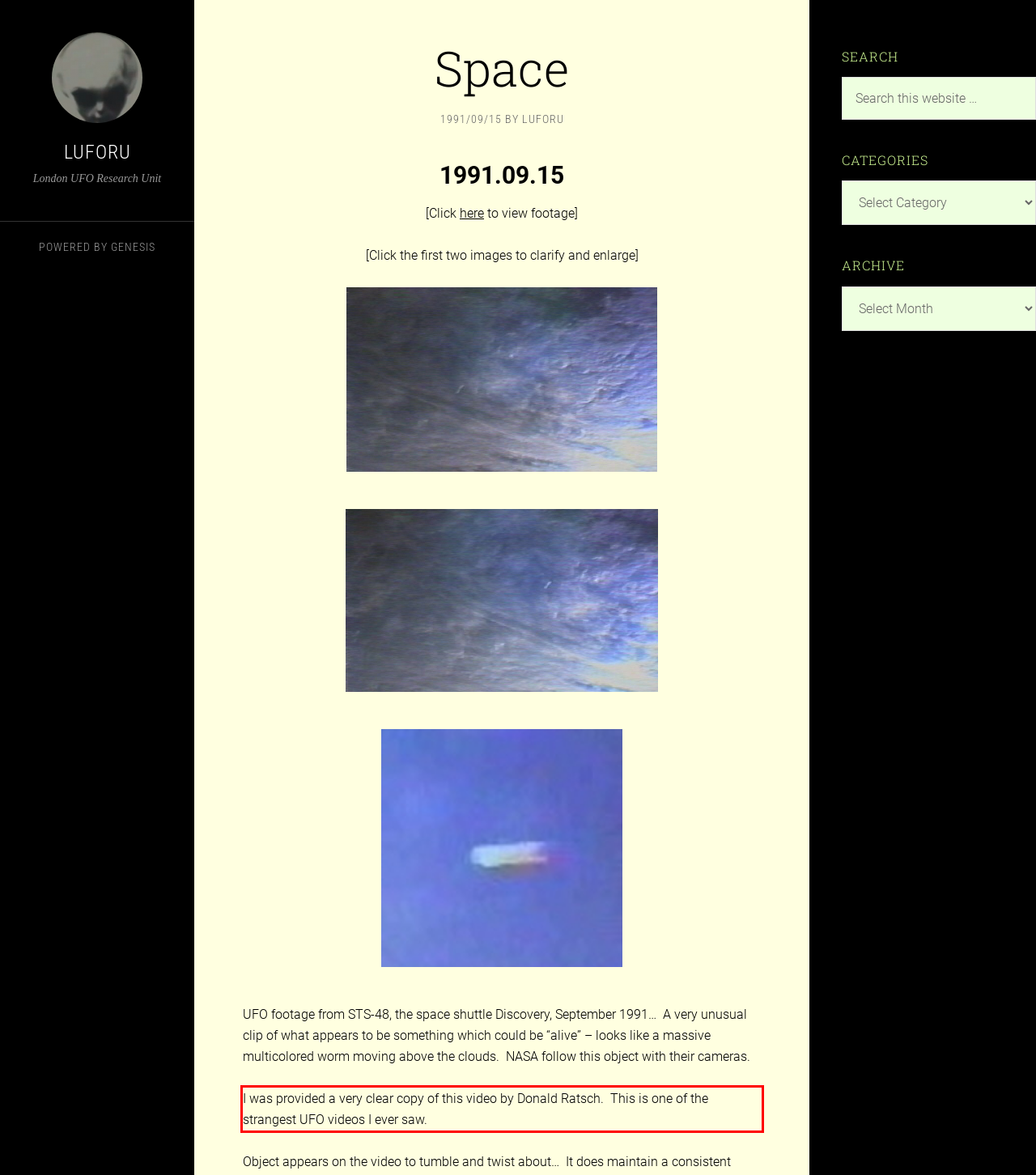Please analyze the provided webpage screenshot and perform OCR to extract the text content from the red rectangle bounding box.

I was provided a very clear copy of this video by Donald Ratsch. This is one of the strangest UFO videos I ever saw.